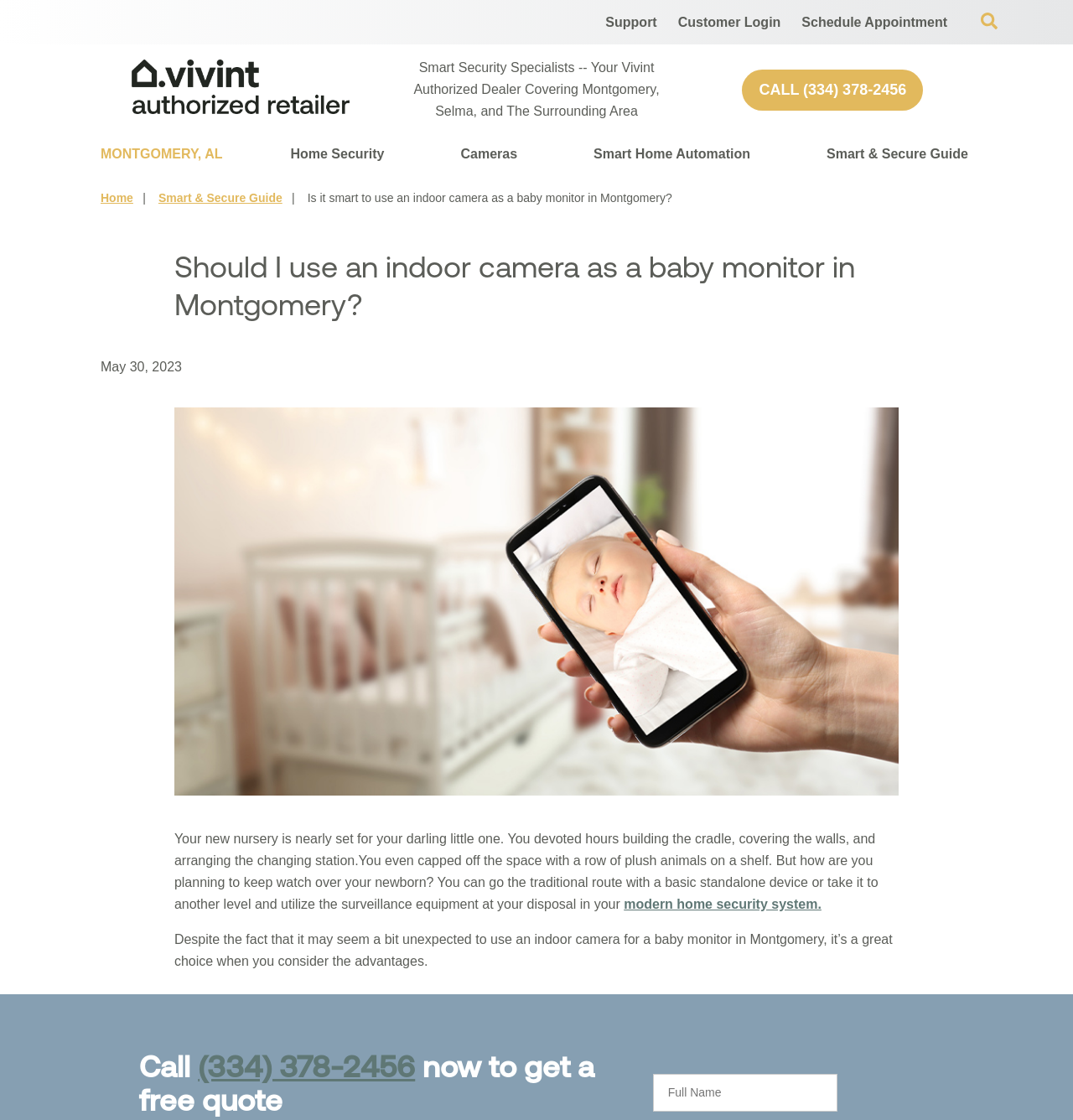Identify the bounding box coordinates of the clickable region to carry out the given instruction: "Click on Support".

[0.557, 0.004, 0.62, 0.036]